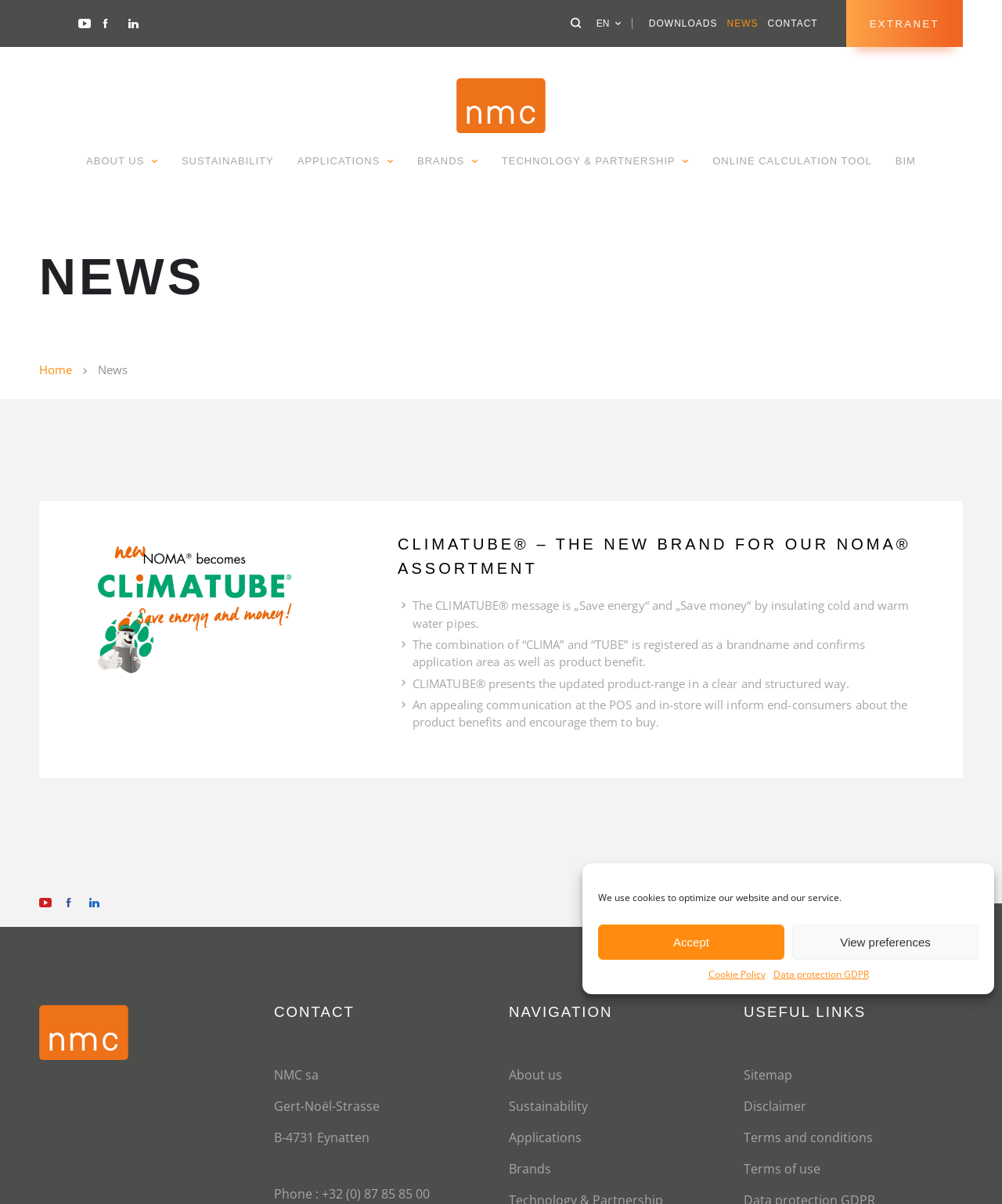Use the information in the screenshot to answer the question comprehensively: What is the purpose of the CLIMATUBE brand?

I analyzed the article section and found the text 'The CLIMATUBE message is „Save energy“ and „Save money“ by insulating cold and warm water pipes.' This indicates that the purpose of the CLIMATUBE brand is to save energy and money.